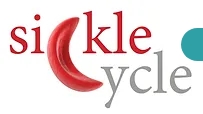When was Sickle Cycle founded?
Give a single word or phrase as your answer by examining the image.

May 2017